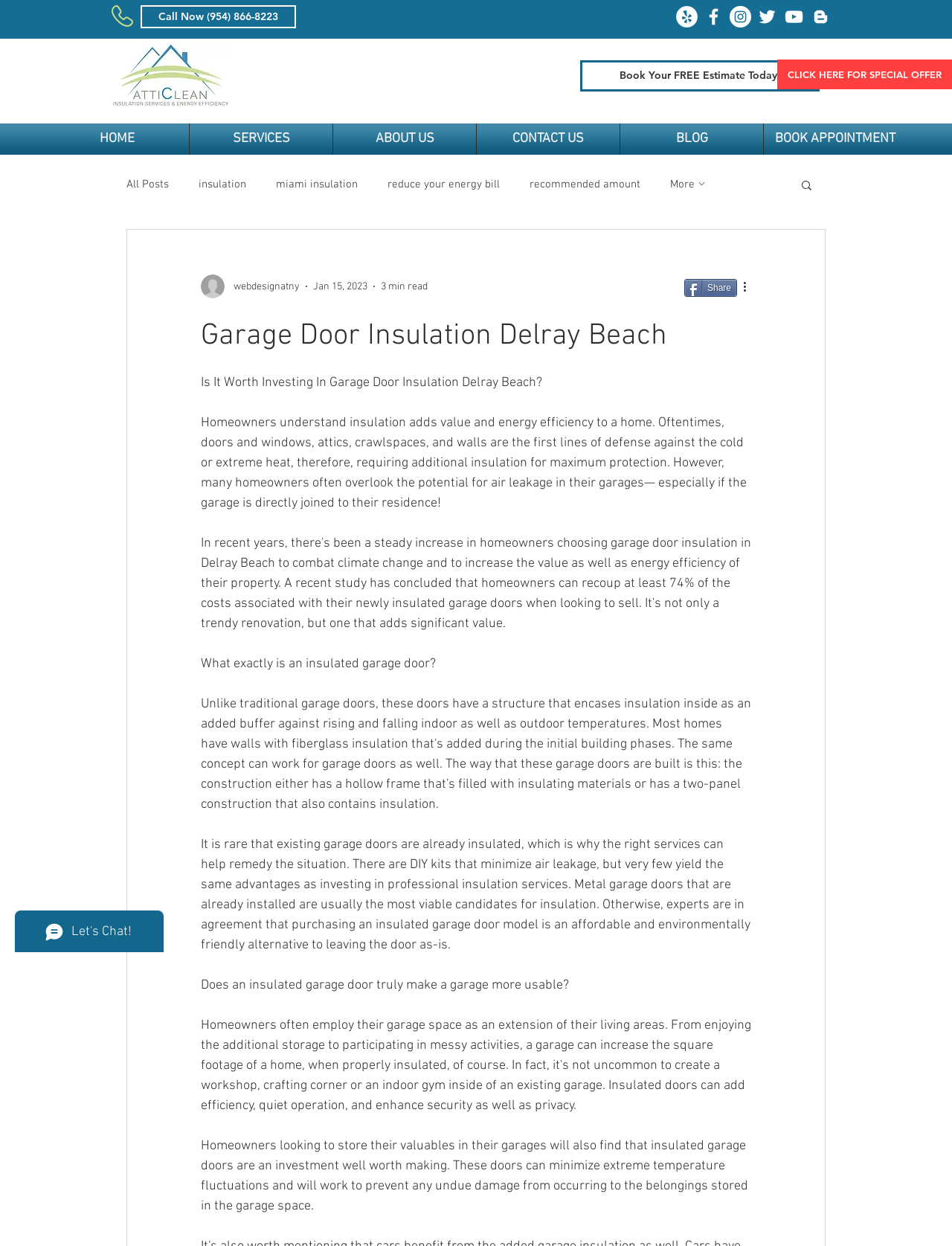Identify the bounding box for the given UI element using the description provided. Coordinates should be in the format (top-left x, top-left y, bottom-right x, bottom-right y) and must be between 0 and 1. Here is the description: All Posts

[0.133, 0.143, 0.177, 0.153]